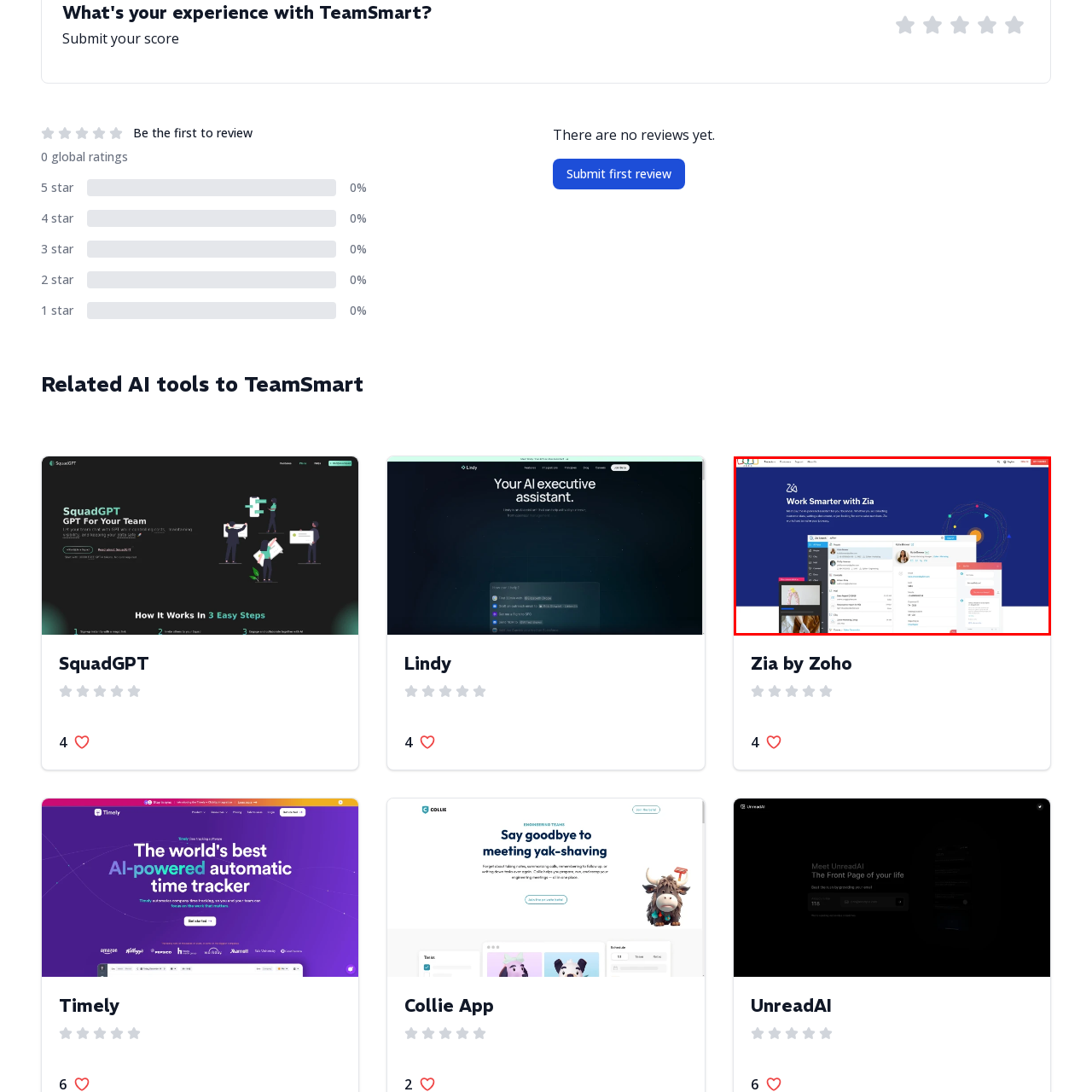Inspect the image surrounded by the red boundary and answer the following question in detail, basing your response on the visual elements of the image: 
What type of interface does Zia feature?

The caption describes the user interface of Zia as modern, which suggests a sleek and contemporary design that is visually appealing and easy to use.